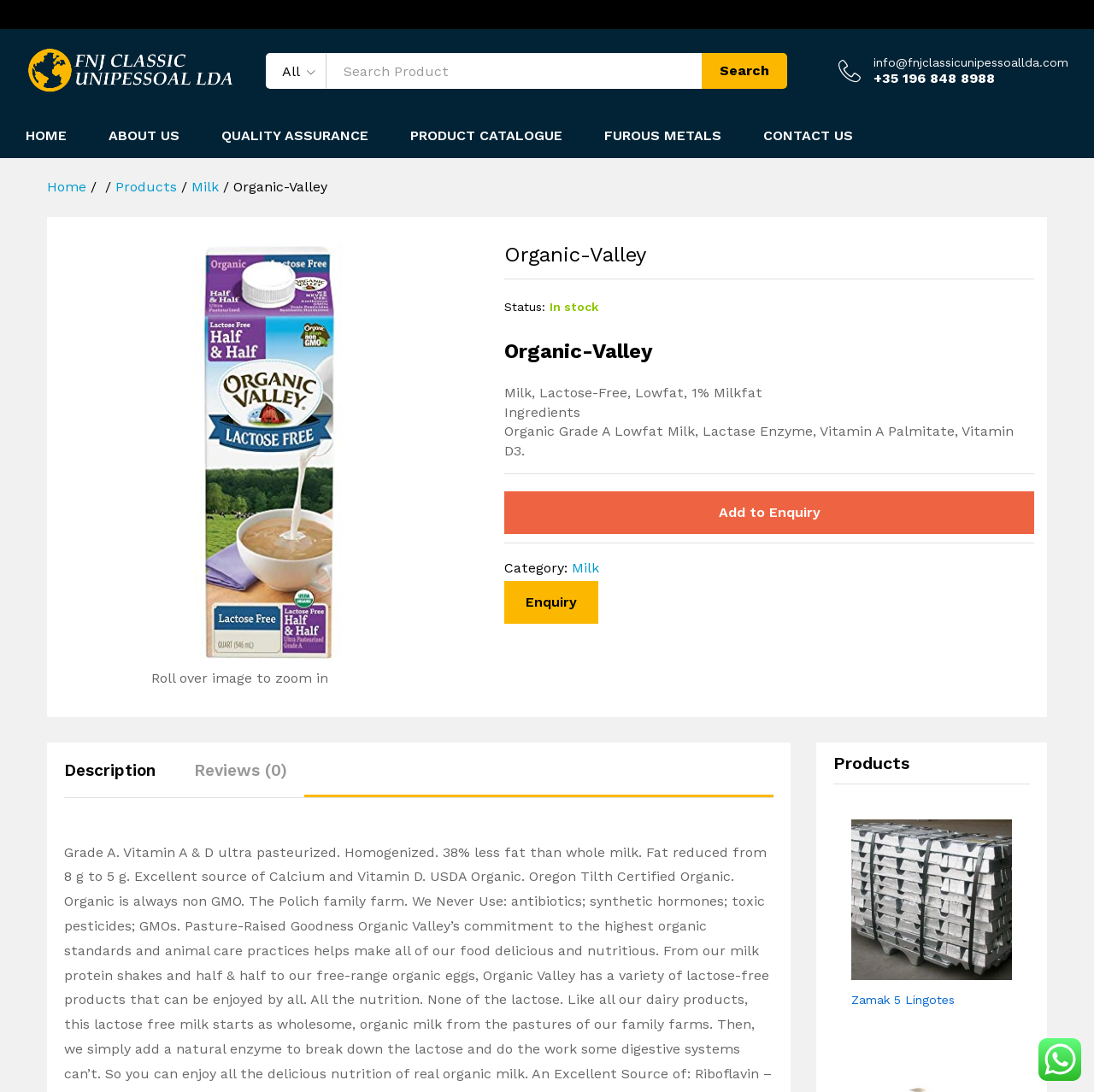Explain the webpage in detail, including its primary components.

The webpage is about Organic-Valley, a Portuguese top trading company, specifically showcasing a product page. At the top, there is a logo image with a link to "FNJ CLASSIC UNIPESSOAL LDA - Portuguese Top Trading Company" and a search bar with a combobox, a textbox, and a search button. Below the search bar, there is a contact information section with an email address and a phone number.

The main navigation menu is located below the contact information section, featuring links to "HOME", "ABOUT US", "QUALITY ASSURANCE", "PRODUCT CATALOGUE", "FUROUS METALS", and "CONTACT US". 

On the left side, there is a secondary navigation menu with links to "Home", "Products", "Milk", and "Organic-Valley". Below this menu, there is a large product image with a link to zoom in. 

The product information section is located to the right of the product image, featuring a heading with the product name "Organic-Valley", a status indicator showing "In stock", and a description of the product including ingredients. There are also buttons to "Add to Enquiry" and "Enquiry".

Below the product information section, there is a tab list with two tabs: "Description" and "Reviews (0)". The "Description" tab is not selected, and the "Reviews (0)" tab indicates that there are no reviews for this product.

At the bottom of the page, there is a section showcasing other products, with a heading "Products" and a link to "Zamak 5 Lingotes". Finally, there is a small image at the bottom right corner of the page.